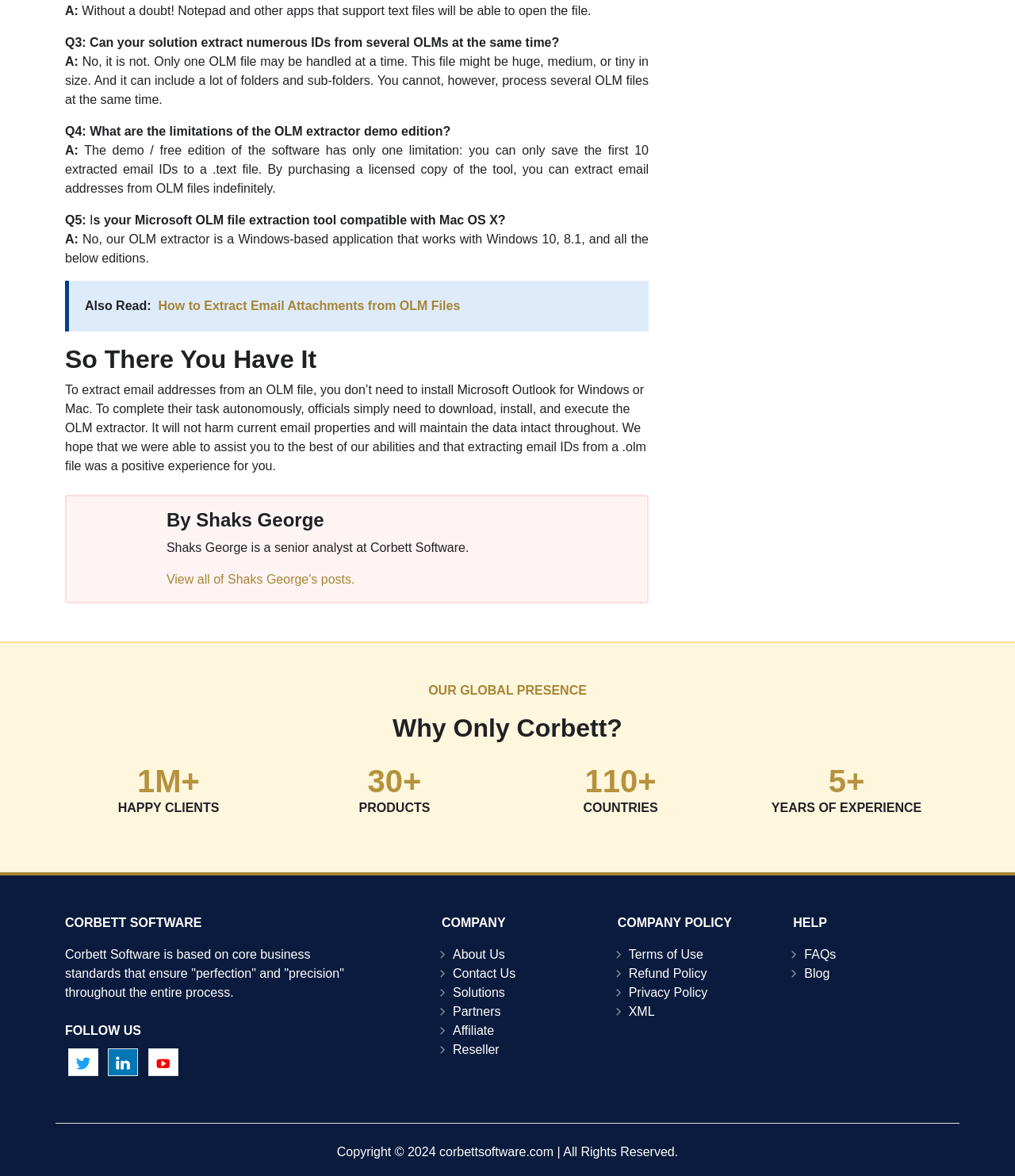Pinpoint the bounding box coordinates of the element to be clicked to execute the instruction: "Visit Corbett Software's homepage".

[0.433, 0.974, 0.549, 0.985]